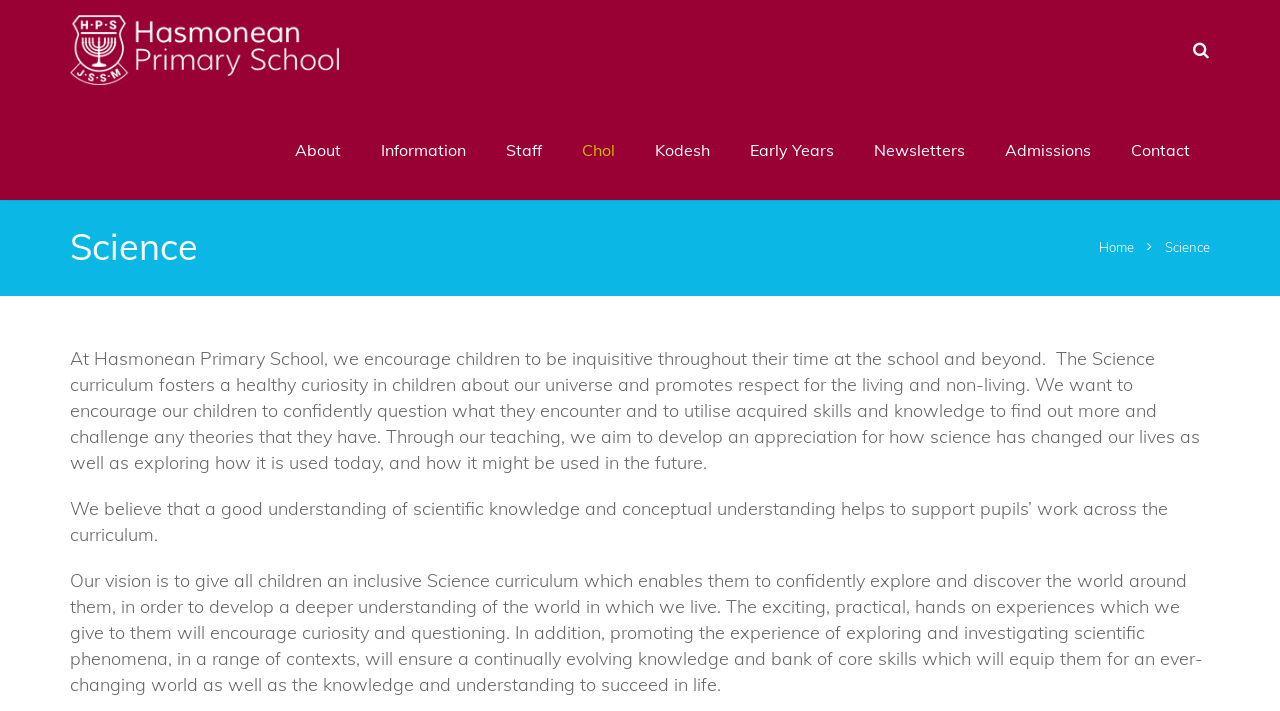What is the vision of the school's Science curriculum?
Based on the visual information, provide a detailed and comprehensive answer.

The vision of the school's Science curriculum is stated in the third paragraph of the webpage, where it is written that the school aims to give all children an inclusive Science curriculum that enables them to confidently explore and discover the world around them.